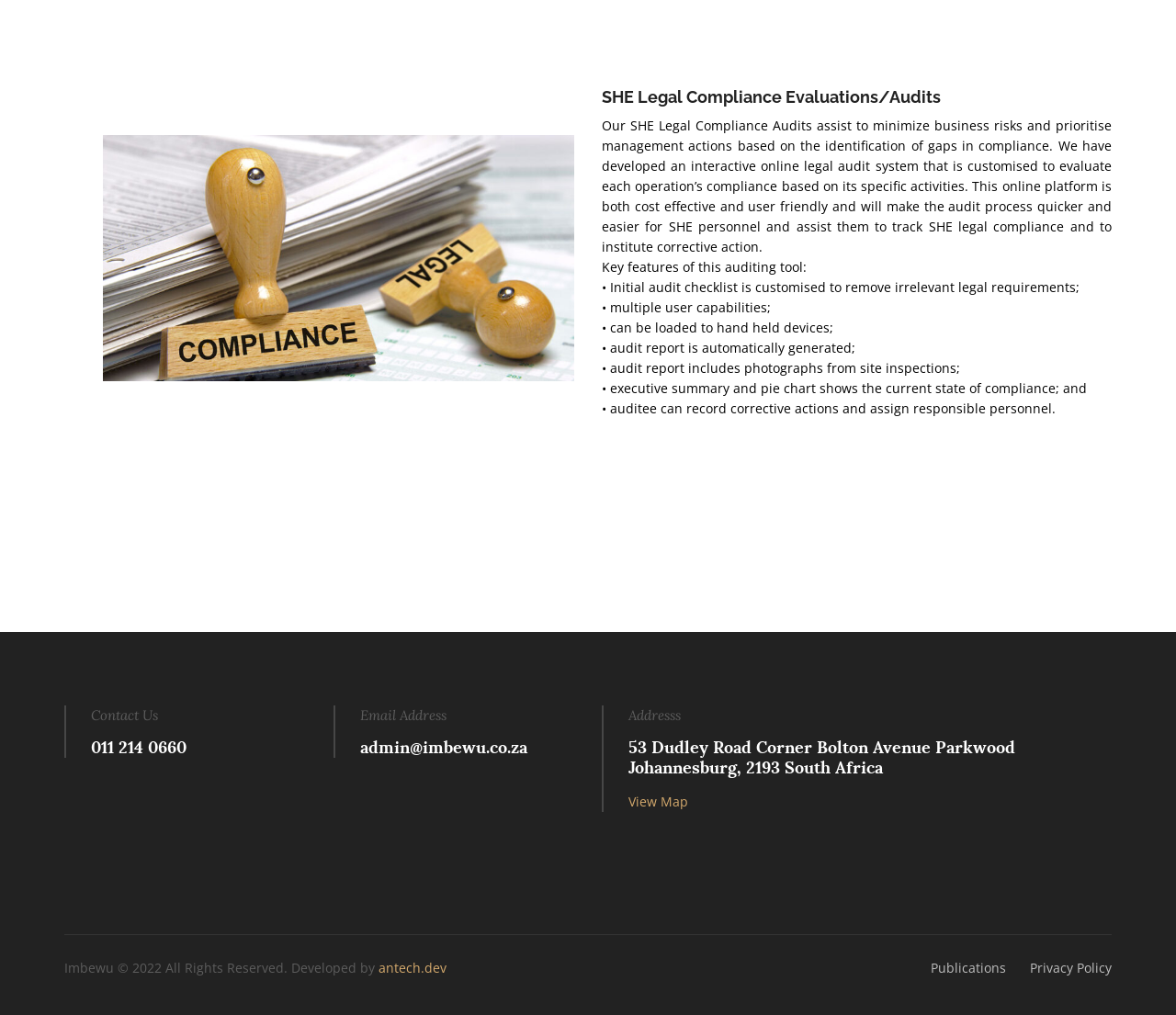From the given element description: "Privacy Policy", find the bounding box for the UI element. Provide the coordinates as four float numbers between 0 and 1, in the order [left, top, right, bottom].

[0.867, 0.945, 0.945, 0.962]